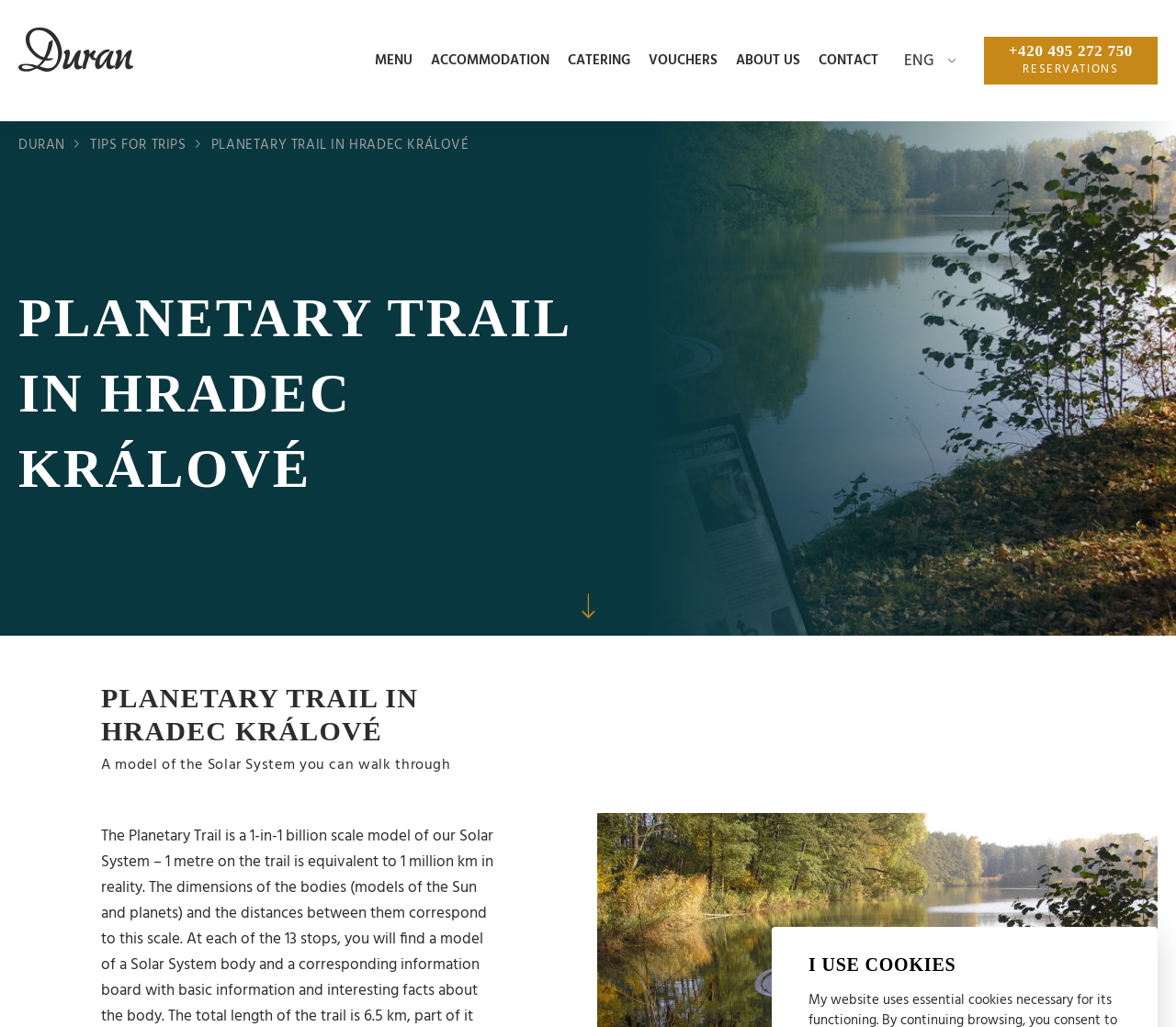Extract the bounding box coordinates of the UI element described by: "Accommodation". The coordinates should include four float numbers ranging from 0 to 1, e.g., [left, top, right, bottom].

[0.362, 0.031, 0.471, 0.087]